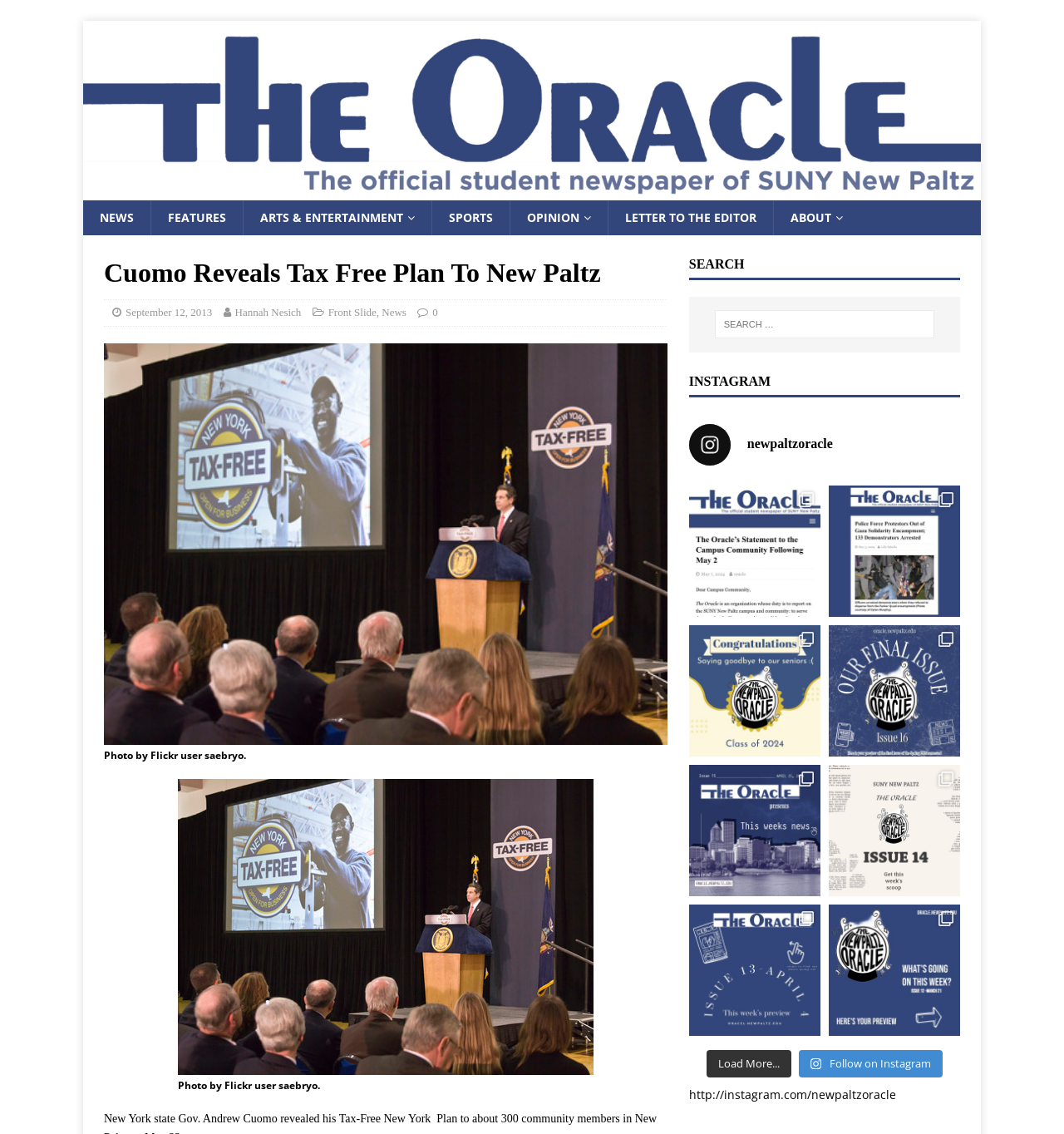For the element described, predict the bounding box coordinates as (top-left x, top-left y, bottom-right x, bottom-right y). All values should be between 0 and 1. Element description: Arts & Entertainment

[0.228, 0.177, 0.405, 0.208]